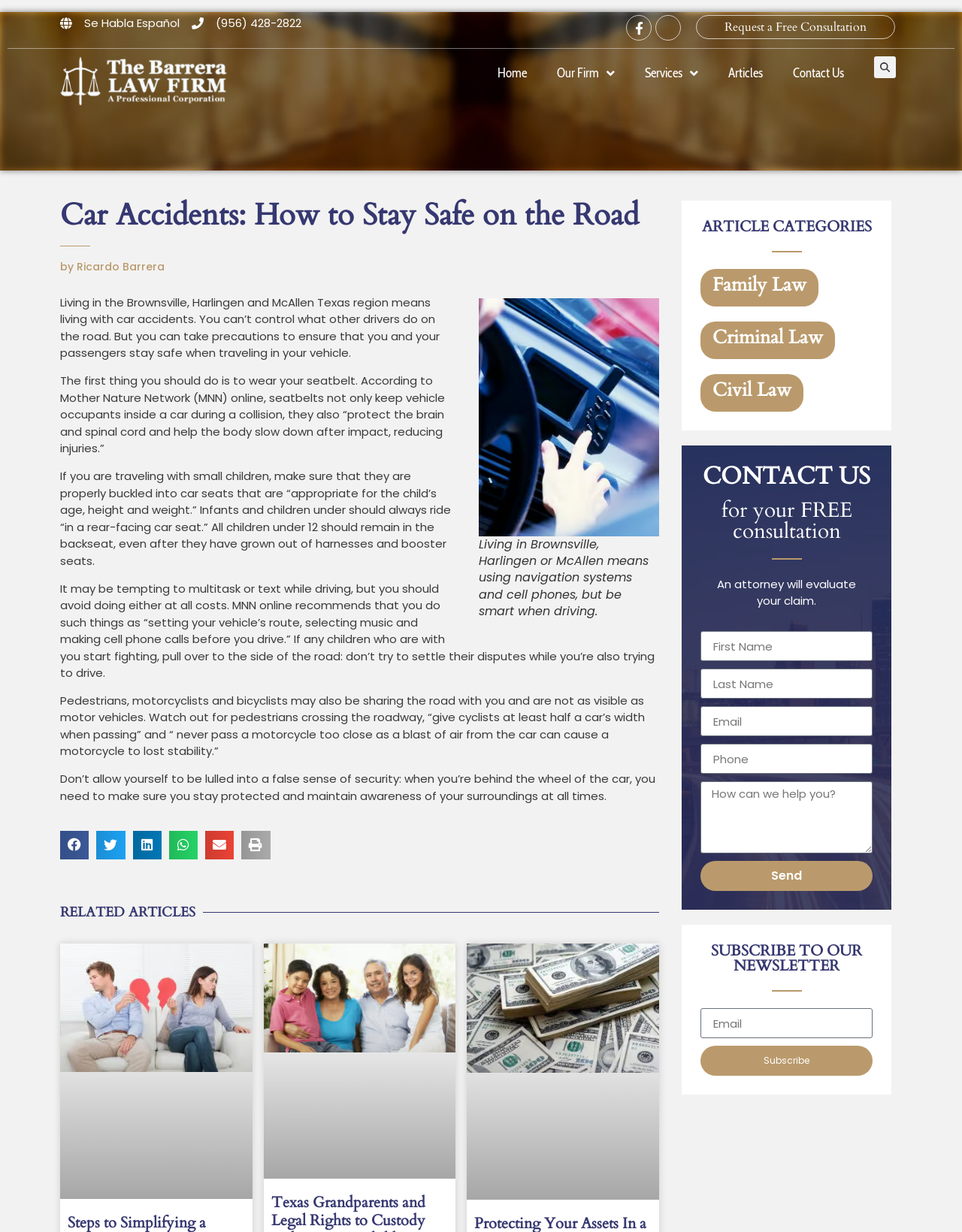How many social media links are there?
Look at the image and respond with a one-word or short phrase answer.

5